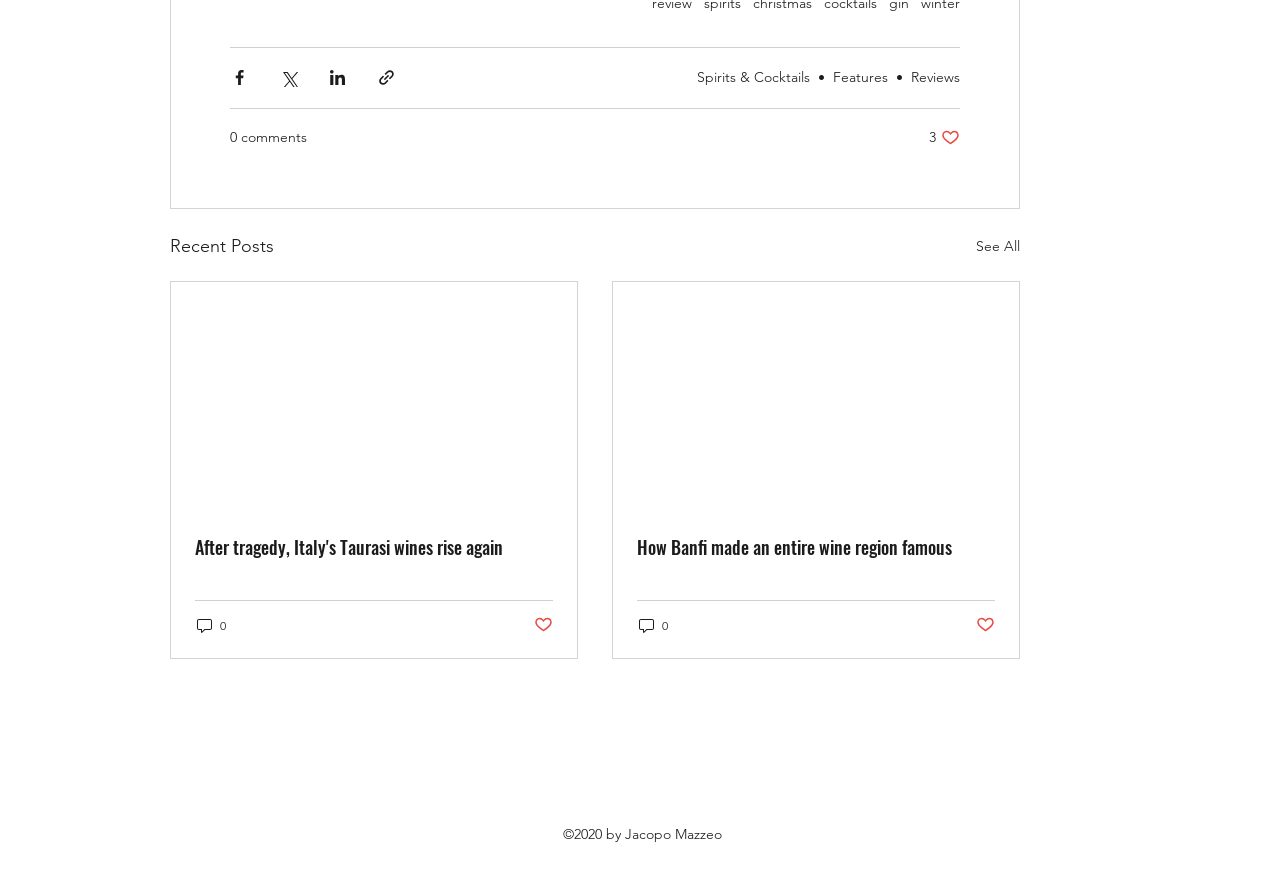Find the bounding box coordinates of the element to click in order to complete this instruction: "Follow on Twitter". The bounding box coordinates must be four float numbers between 0 and 1, denoted as [left, top, right, bottom].

[0.453, 0.864, 0.469, 0.886]